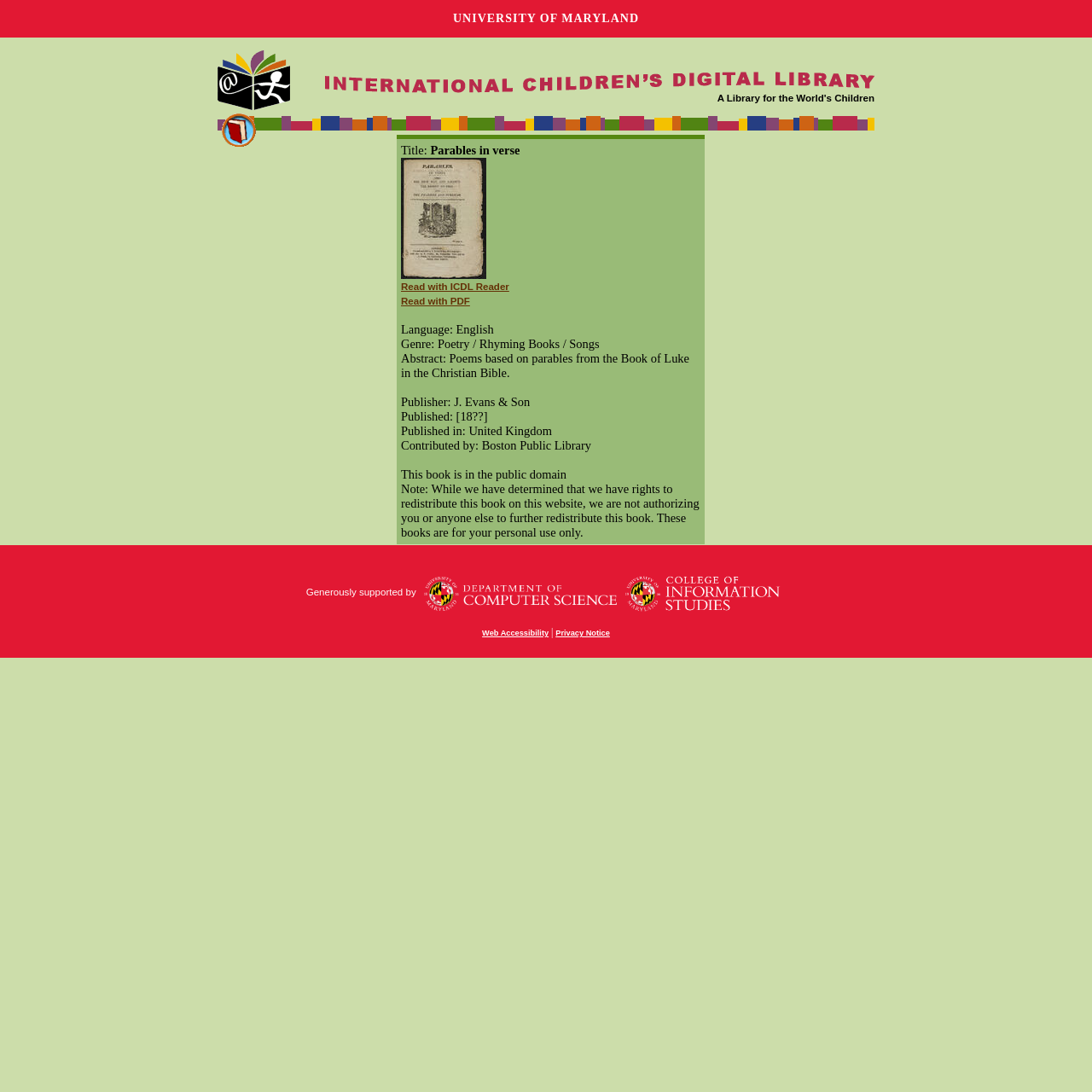What is the name of the university linked at the top?
Could you answer the question with a detailed and thorough explanation?

I found the link 'UNIVERSITY OF MARYLAND' at the top of the page with a bounding box coordinate of [0.415, 0.003, 0.585, 0.032], which suggests that it is a link to the University of Maryland.